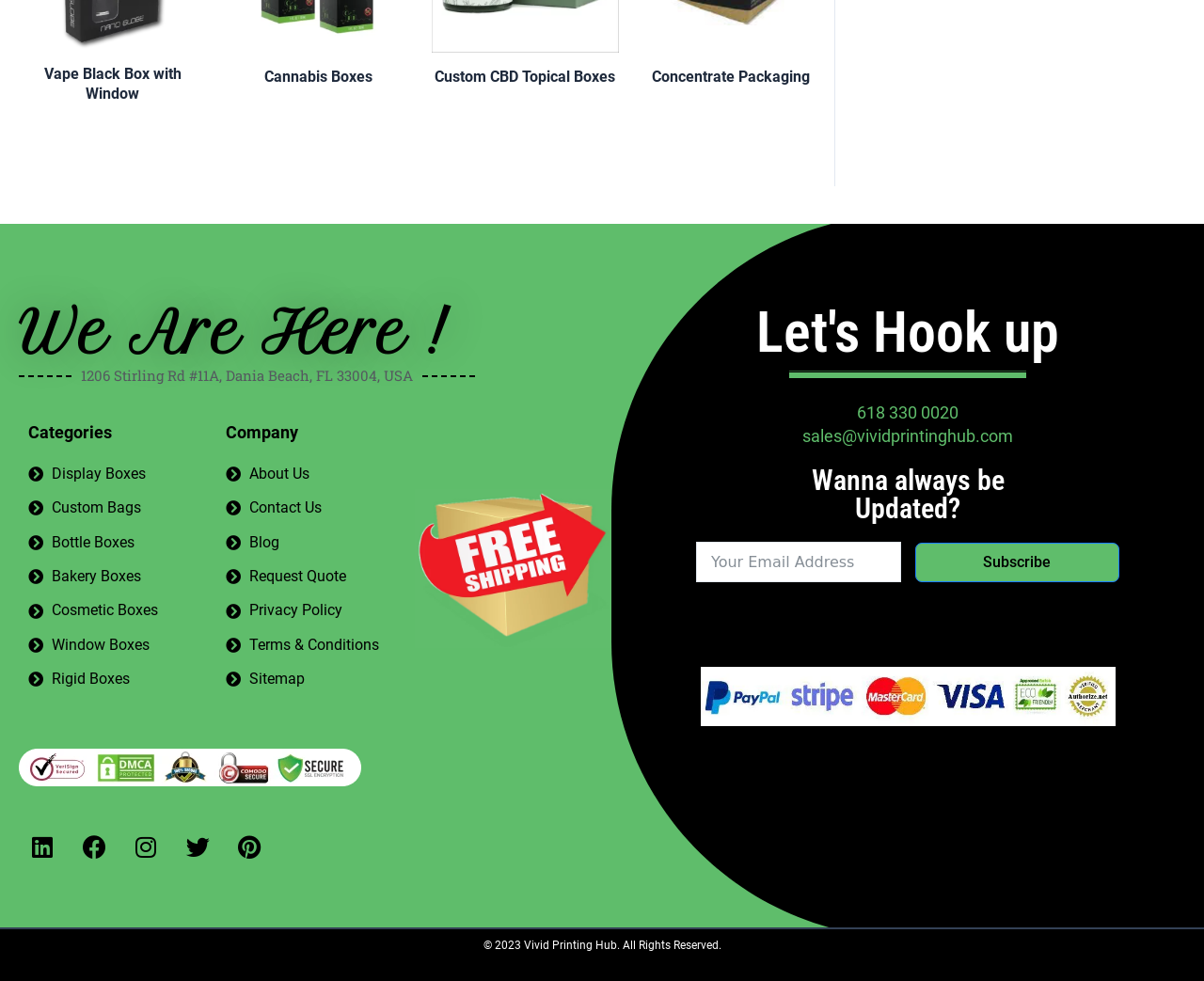From the webpage screenshot, identify the region described by Blog. Provide the bounding box coordinates as (top-left x, top-left y, bottom-right x, bottom-right y), with each value being a floating point number between 0 and 1.

[0.187, 0.54, 0.336, 0.566]